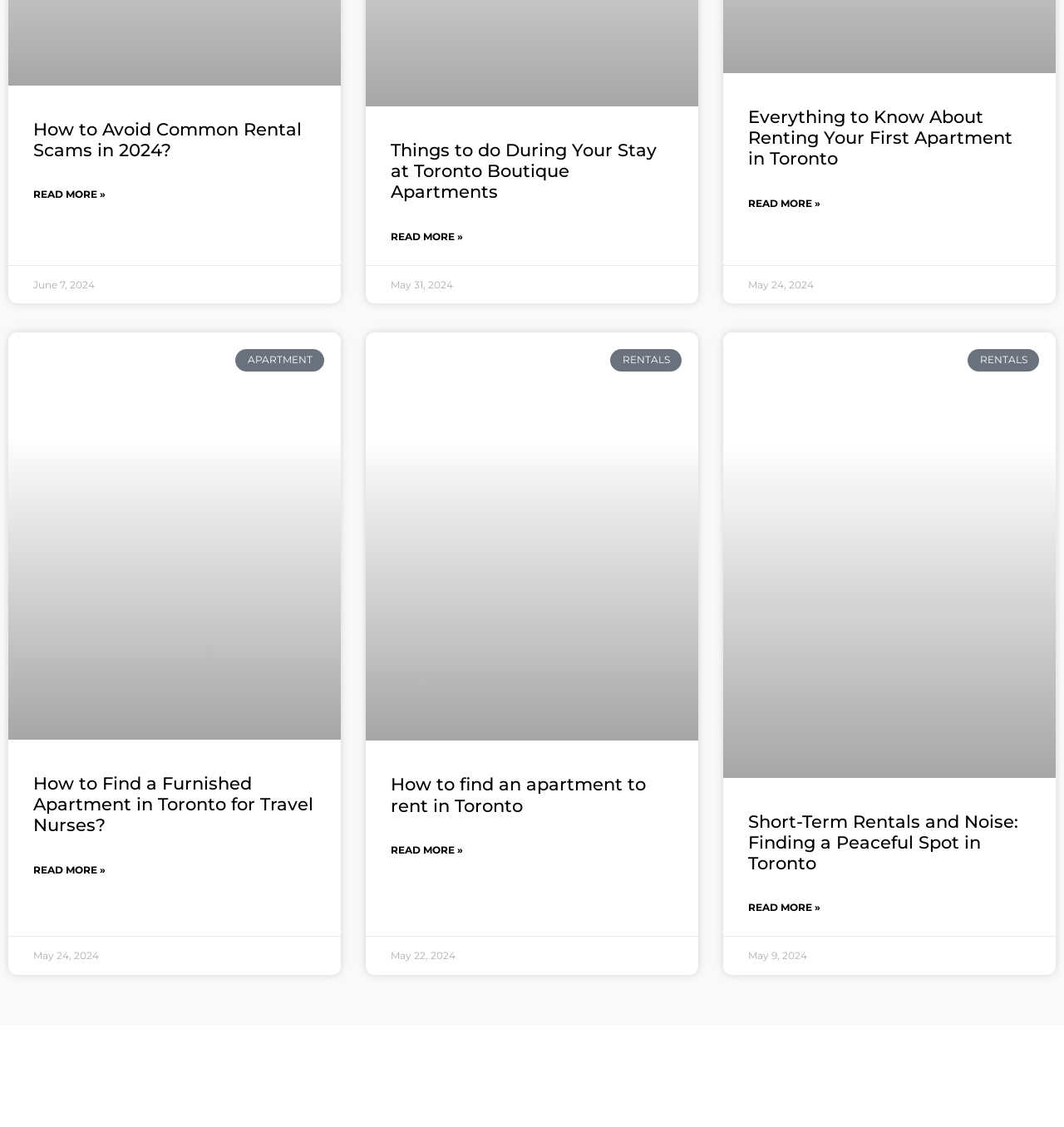Determine the bounding box coordinates of the clickable area required to perform the following instruction: "Read more about Short-Term Rentals and Noise: Finding a Peaceful Spot in Toronto". The coordinates should be represented as four float numbers between 0 and 1: [left, top, right, bottom].

[0.703, 0.794, 0.771, 0.816]